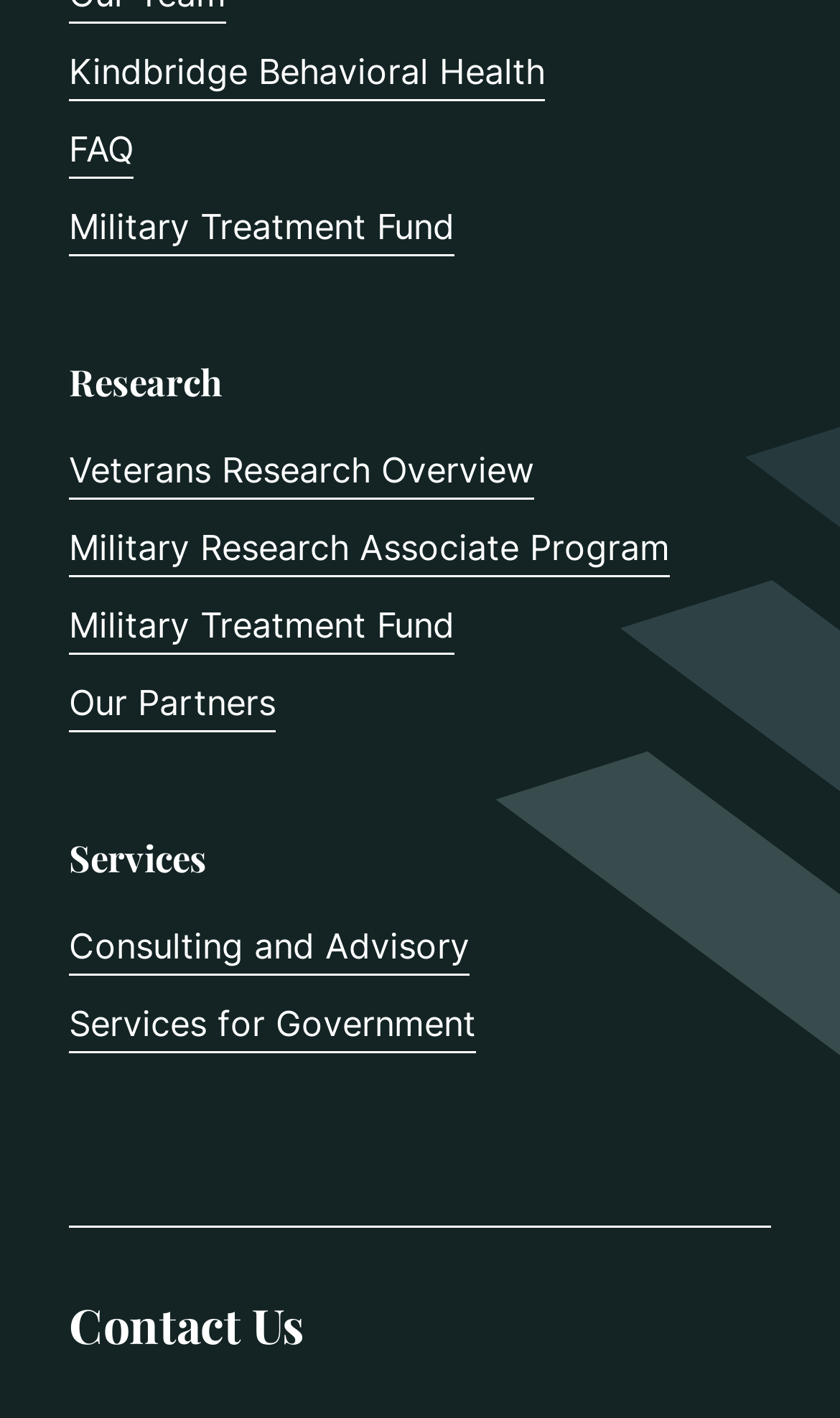What is the second link under the 'Services' heading?
Using the image provided, answer with just one word or phrase.

Services for Government